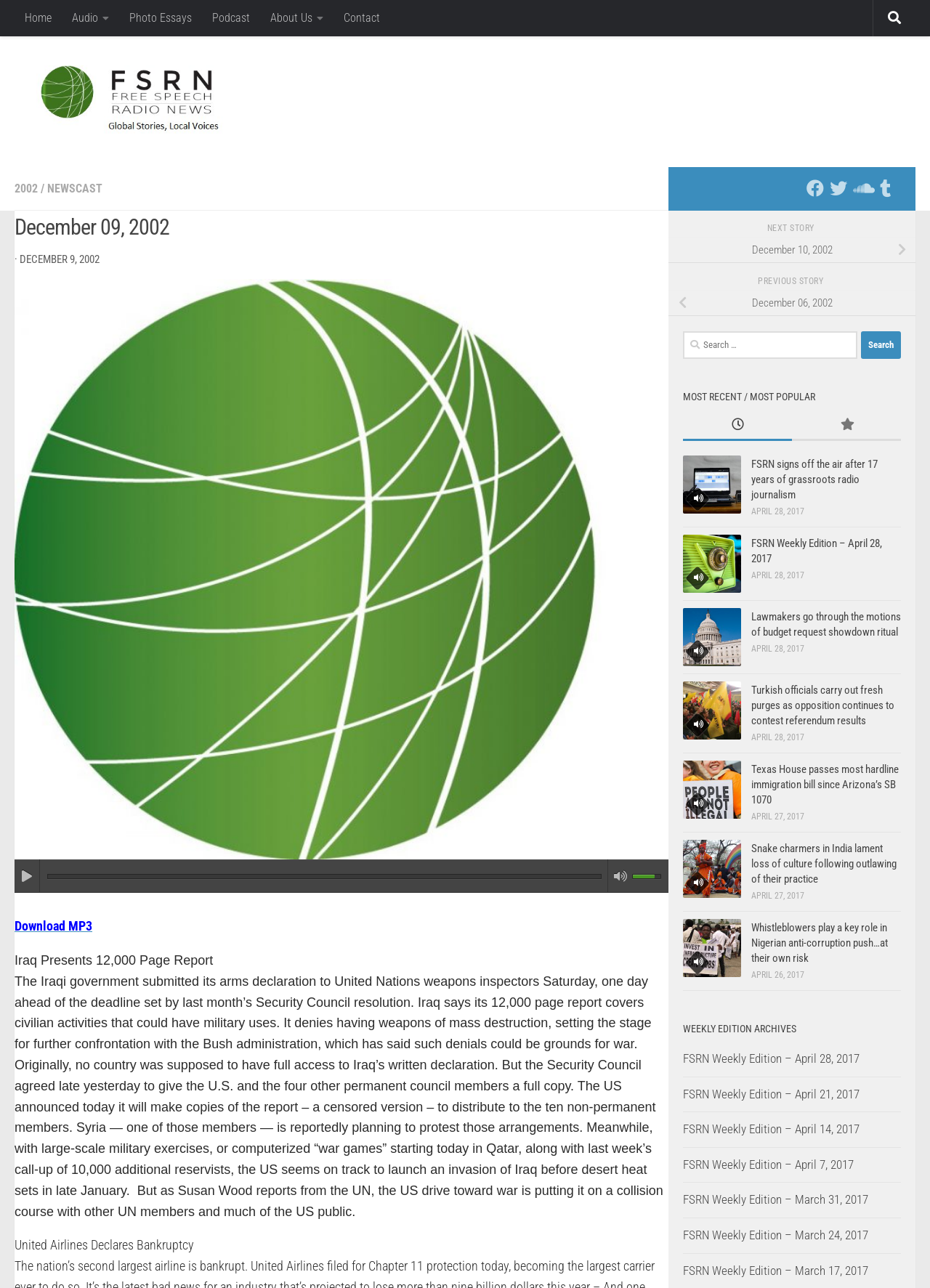Identify the bounding box coordinates of the element to click to follow this instruction: 'Search for a topic'. Ensure the coordinates are four float values between 0 and 1, provided as [left, top, right, bottom].

[0.734, 0.257, 0.969, 0.279]